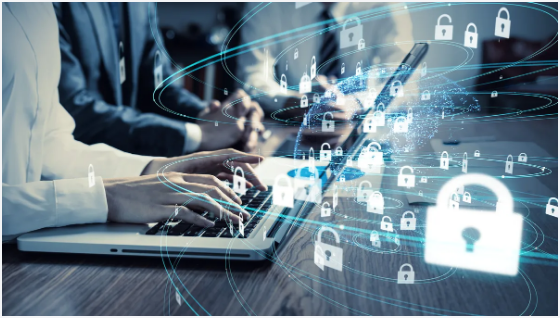What is the context of the image?
Look at the screenshot and respond with one word or a short phrase.

Contemporary office setting